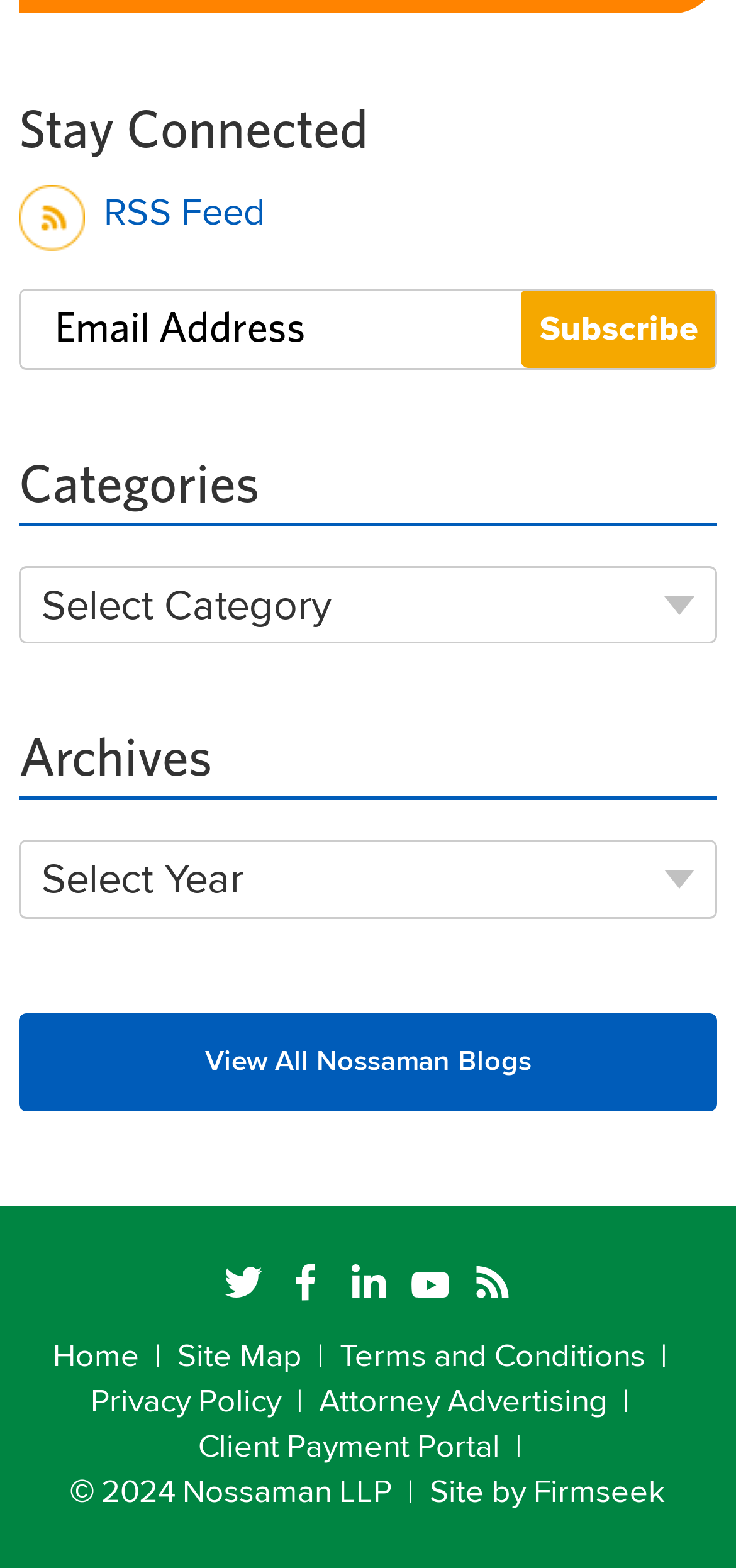Please specify the bounding box coordinates of the element that should be clicked to execute the given instruction: 'Subscribe to the newsletter'. Ensure the coordinates are four float numbers between 0 and 1, expressed as [left, top, right, bottom].

[0.028, 0.185, 0.708, 0.235]